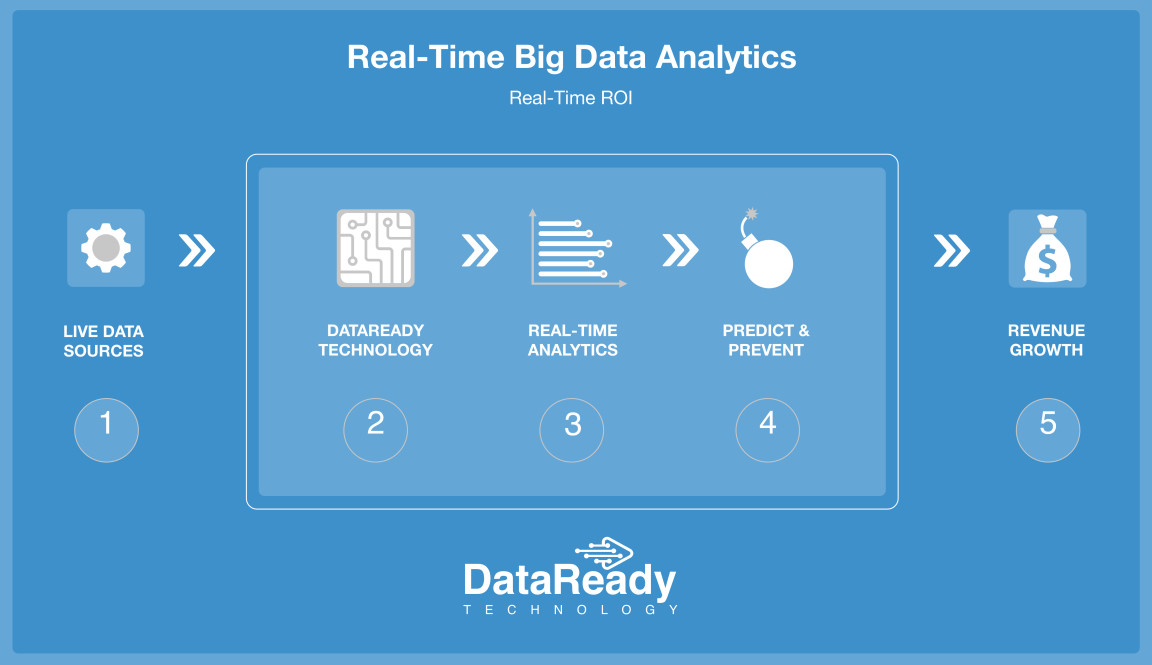Provide a thorough description of what you see in the image.

The image showcases a visually engaging flowchart titled "Real-Time Big Data Analytics," emphasizing the value of real-time analytics in driving business success. It outlines five key steps in the analytics process, starting from "Live Data Sources," moving through "DataReady Technology," and advancing to "Real-Time Analytics." The fourth step highlights the importance of "Predict & Prevent," ultimately culminating in the goal of achieving "Revenue Growth." This structured approach illustrates how businesses can leverage live data and sophisticated analytics to make informed decisions and enhance their operational efficiency. The clean design, featuring a blue background and icons for each step, reinforces the modern and tech-focused nature of DataReady's offerings.